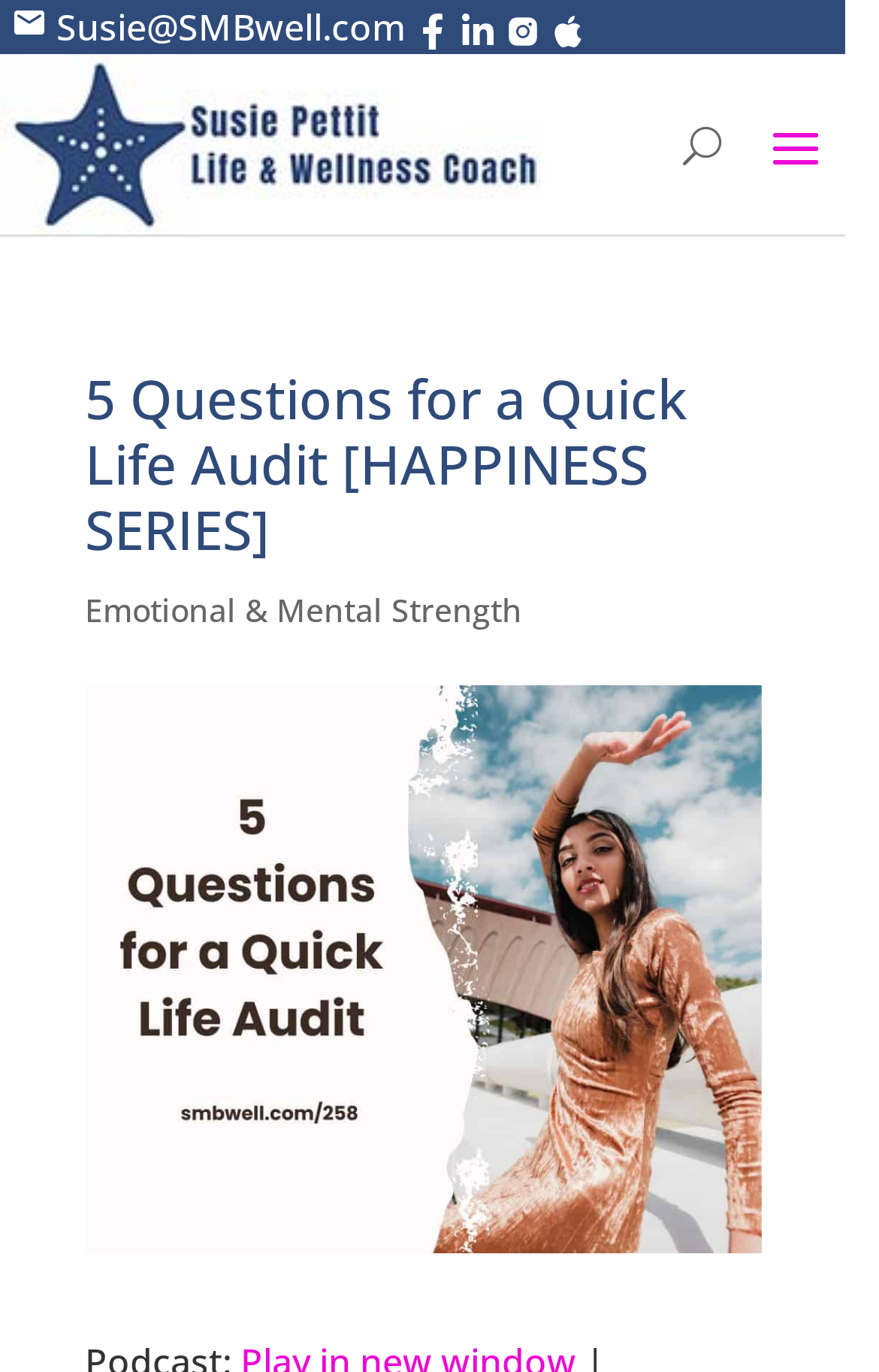How many social media links are present?
Please answer the question with a detailed and comprehensive explanation.

There are four social media links present at the top of the webpage, which are Facebook, Linkedin, Instagram, and Apple Podcasts, each with a small image next to it.